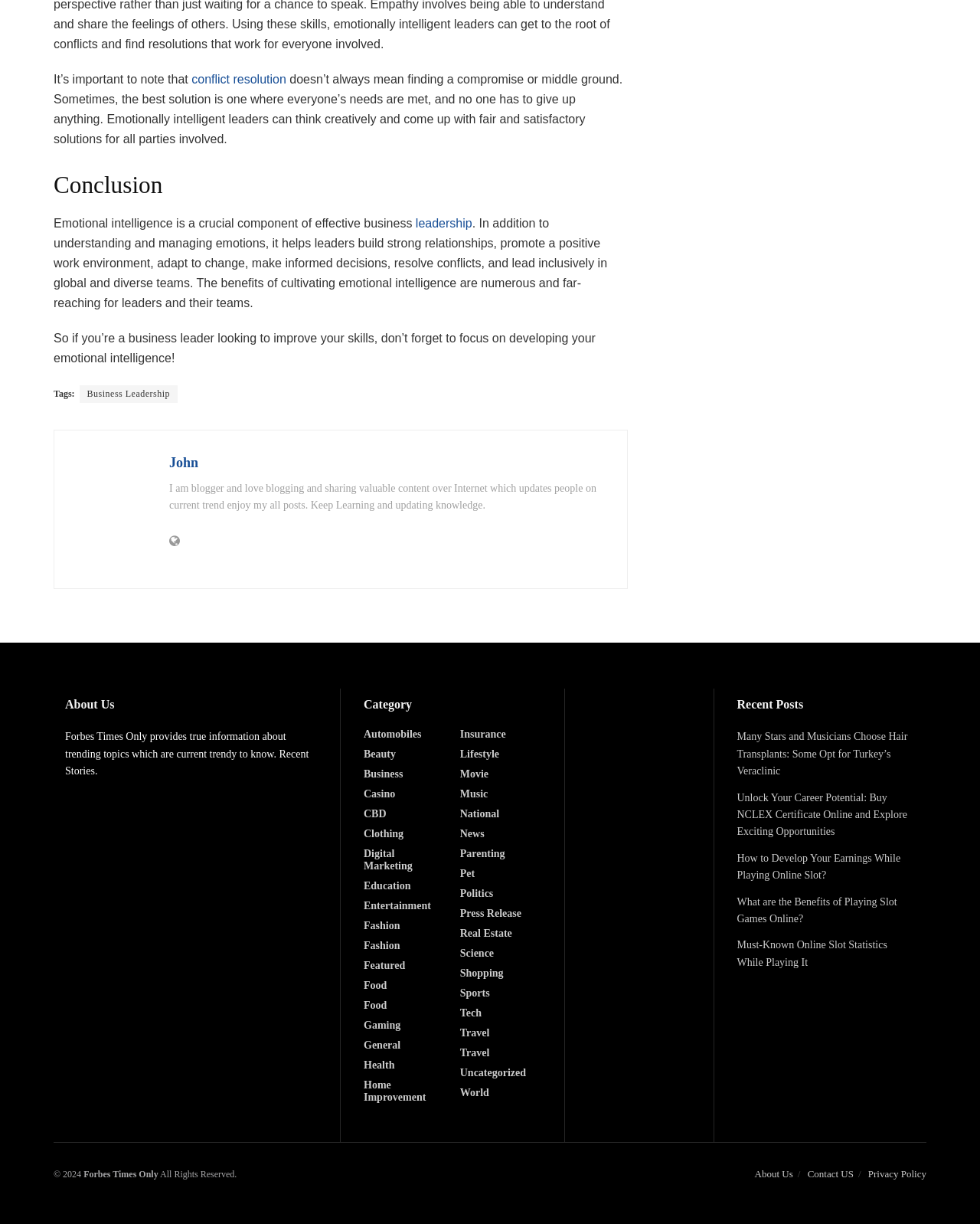What is the importance of emotional intelligence in business leadership?
Please provide a detailed and comprehensive answer to the question.

According to the webpage, emotional intelligence is a crucial component of effective business leadership. It helps leaders build strong relationships, promote a positive work environment, adapt to change, make informed decisions, resolve conflicts, and lead inclusively in global and diverse teams.